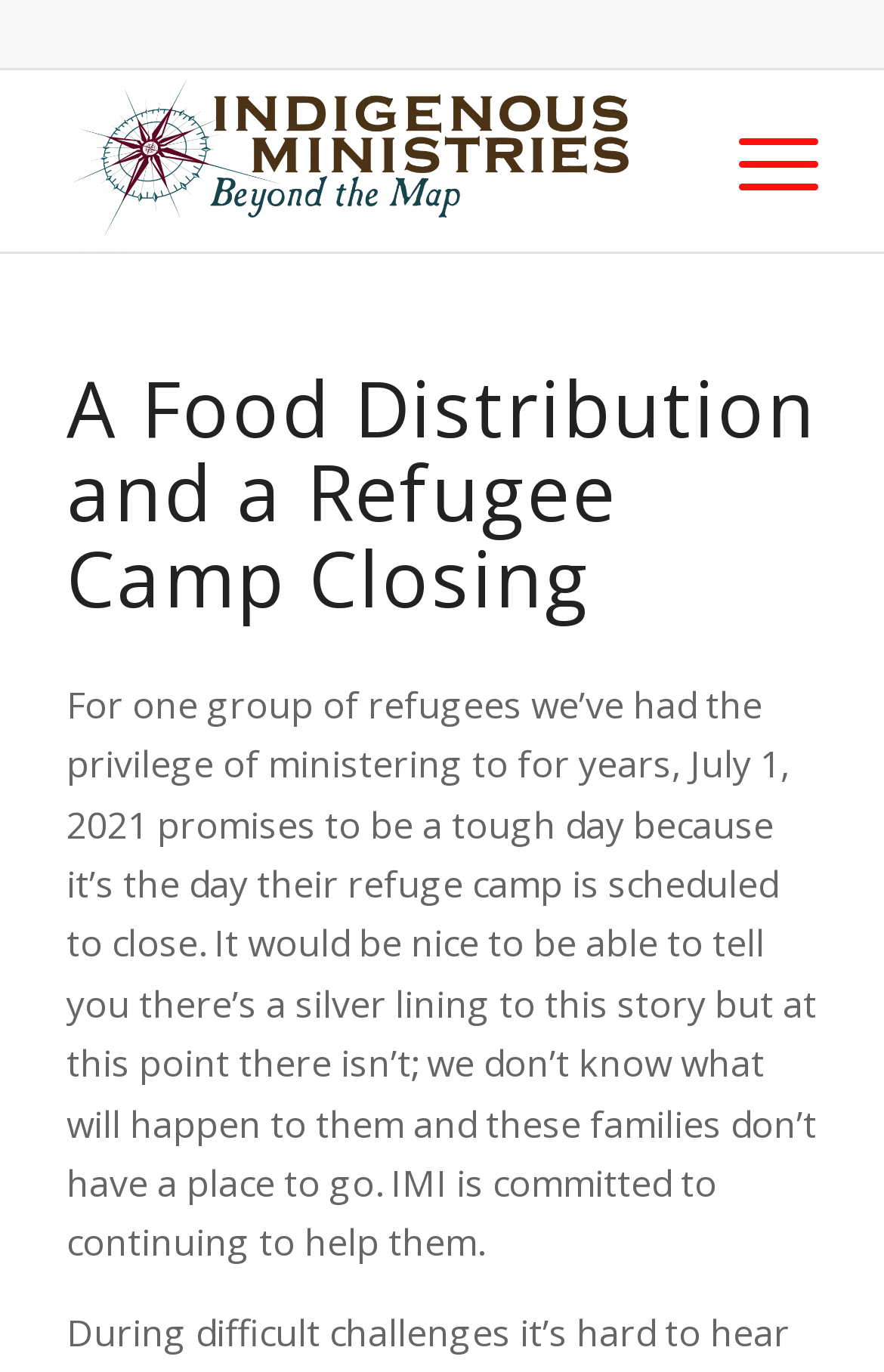Please find the top heading of the webpage and generate its text.

A Food Distribution and a Refugee Camp Closing